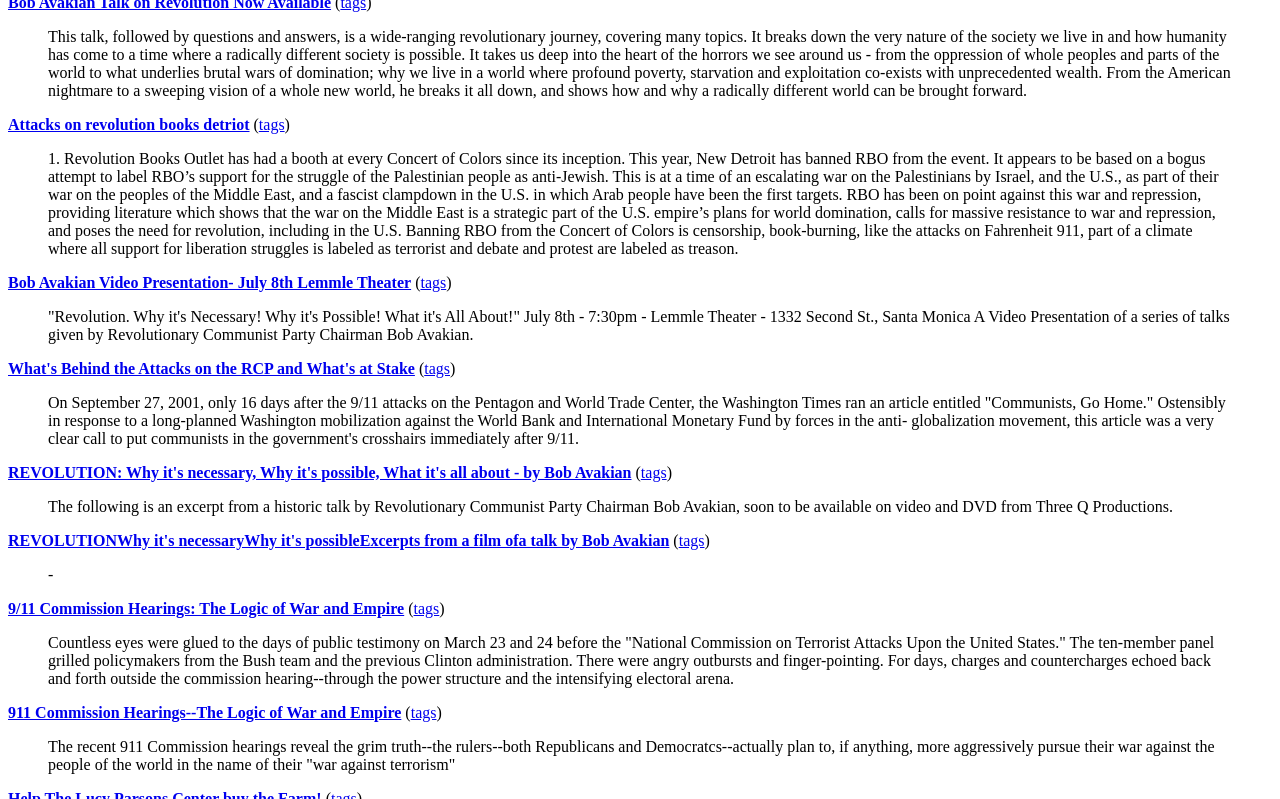Determine the bounding box coordinates for the UI element described. Format the coordinates as (top-left x, top-left y, bottom-right x, bottom-right y) and ensure all values are between 0 and 1. Element description: Attacks on revolution books detriot

[0.006, 0.145, 0.195, 0.166]